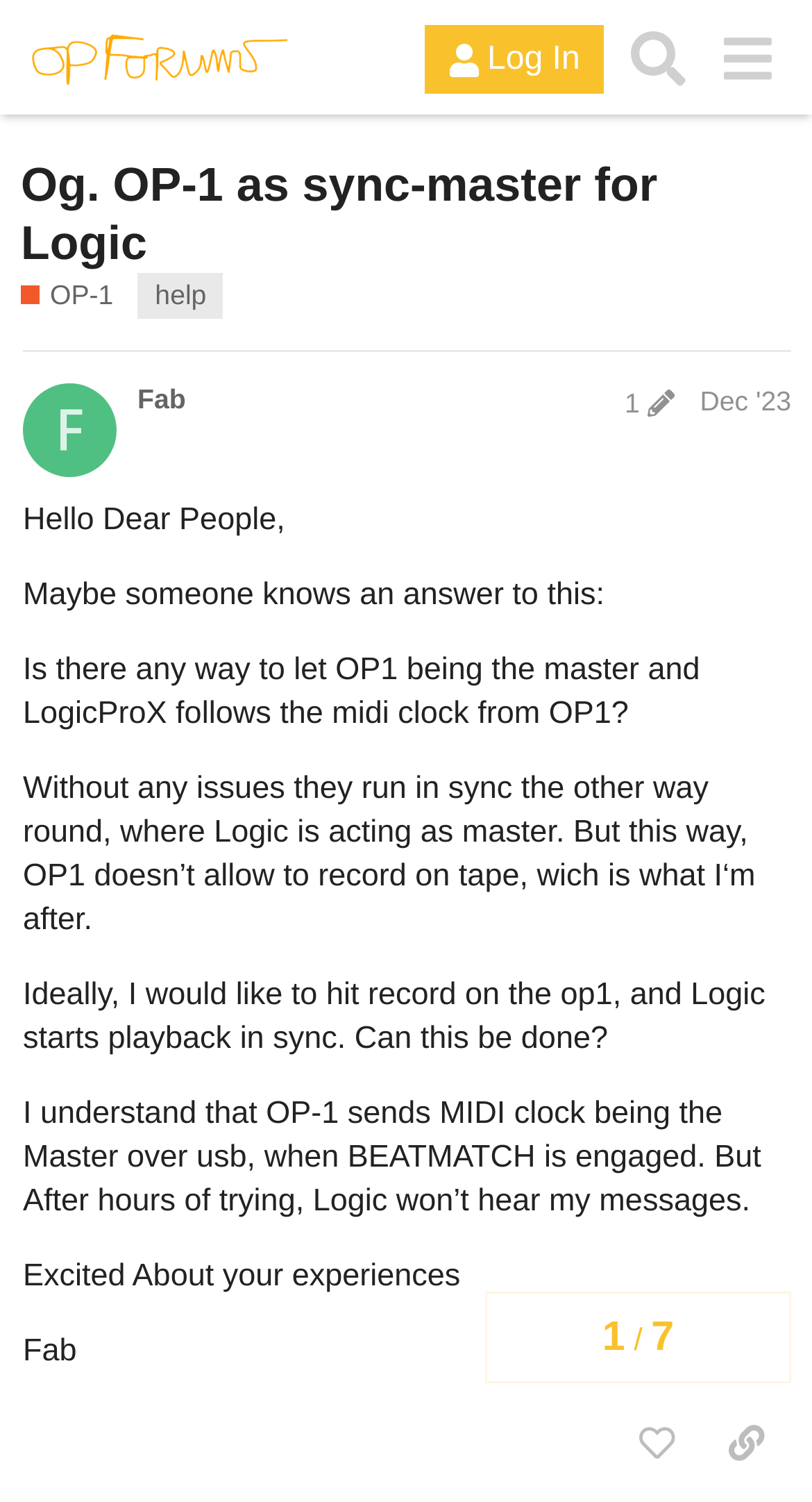Detail the features and information presented on the webpage.

This webpage appears to be a forum discussion thread. At the top, there is a header section with a logo image and a link to "OP Forums" on the left, and a "Log In" button and a "Search" link on the right. Below the header, there is a heading that reads "Og. OP-1 as sync-master for Logic" with a link to the same title.

The main content of the page is a discussion thread with a single post. The post starts with a greeting "Hello Dear People" and asks a question about using OP1 as a master and LogicProX following the midi clock from OP1. The post is divided into several paragraphs, each describing the issue and the desired outcome. The text is quite detailed, explaining the current behavior and the desired behavior when using OP1 and LogicProX together.

To the right of the post, there is a section showing the topic progress, with a navigation menu and some numbers indicating the progress. Below the post, there are several buttons, including "like this post" and "share a link to this post".

There are a total of 7 links on the page, including the logo link, the "Log In" button, the "Search" link, and several links within the post. There are also 3 buttons, including the "Log In" button, the "like this post" button, and the "share a link to this post" button. The page has a simple layout with a clear hierarchy of elements, making it easy to navigate and read.